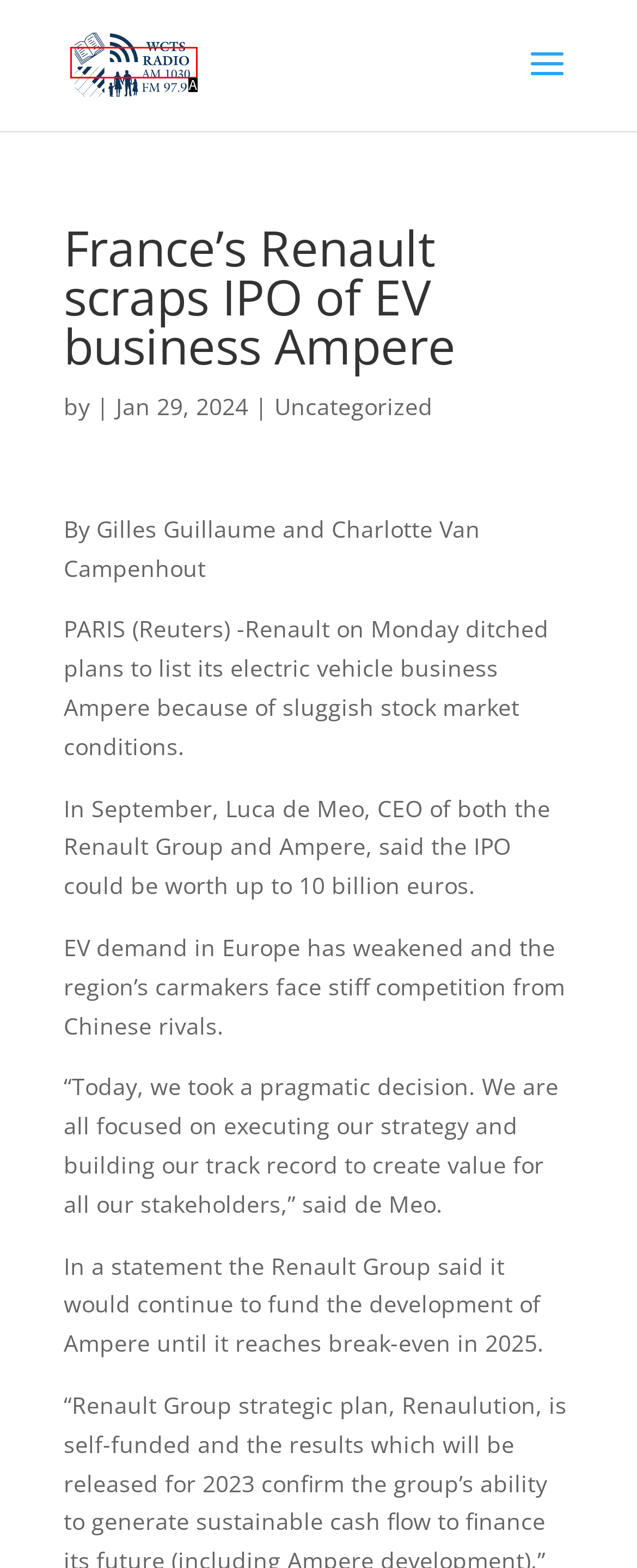Select the HTML element that fits the following description: alt="WCTS Radio"
Provide the letter of the matching option.

A